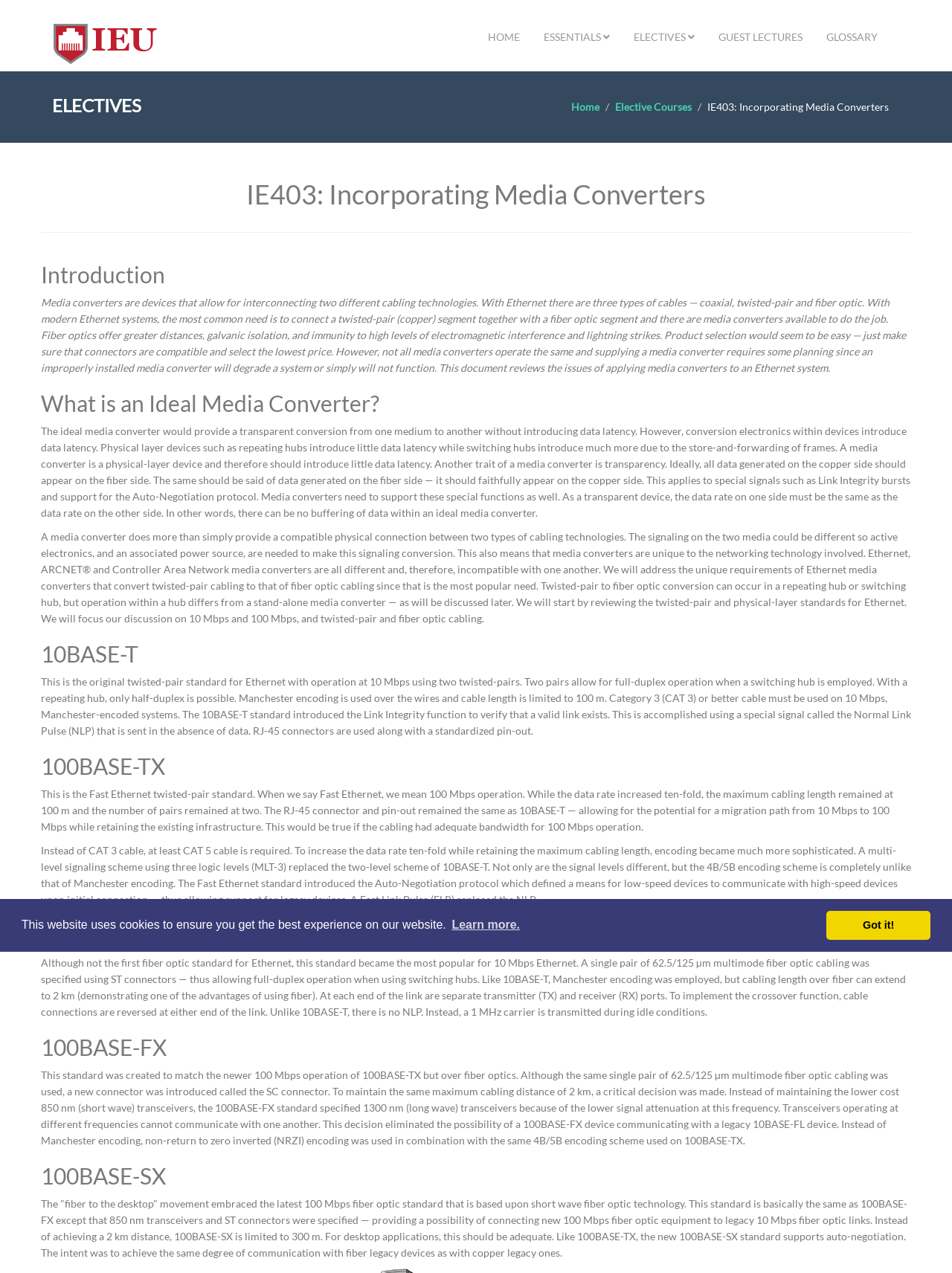Please locate the bounding box coordinates of the element that should be clicked to achieve the given instruction: "click the 'dismiss cookie message' button".

[0.868, 0.715, 0.978, 0.738]